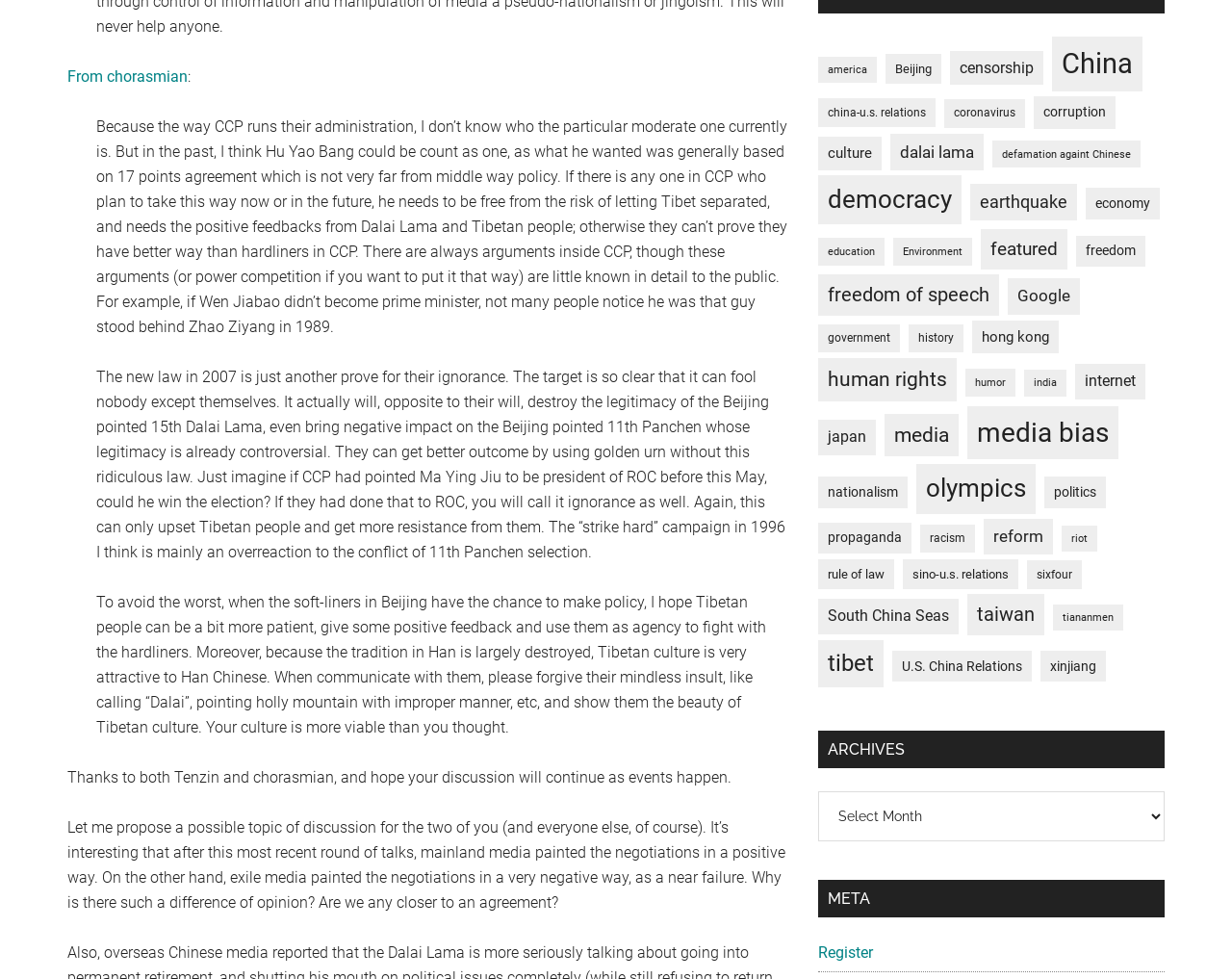What is the last link in the webpage?
Answer the question using a single word or phrase, according to the image.

Register